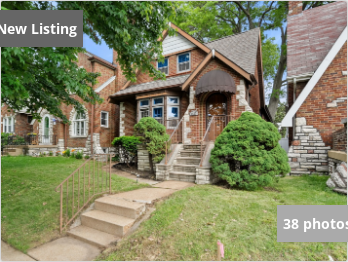Describe all the important aspects and details of the image.

This image showcases a charming brick home located at 5627 Itaska Street in St. Louis, MO. The front exterior features a well-maintained lawn and landscaped areas with lush greenery, including neatly trimmed bushes by the entrance. The house’s architecture reflects a classic style, complete with a distinctive gabled roof and decorative elements around the windows. A set of stone steps leads up to the entrance, framed by a welcoming porch. 

In the corner, a bold overlay indicates that this property is a "New Listing," attracting potential buyers with its appeal. Additionally, there is a note indicating “38 photos,” suggesting that more detailed images of the interior and surrounding features are available, allowing prospective buyers to explore every aspect of the property. This inviting image reflects both the character of the home and the allure of the neighborhood, making it an appealing option for home seekers.